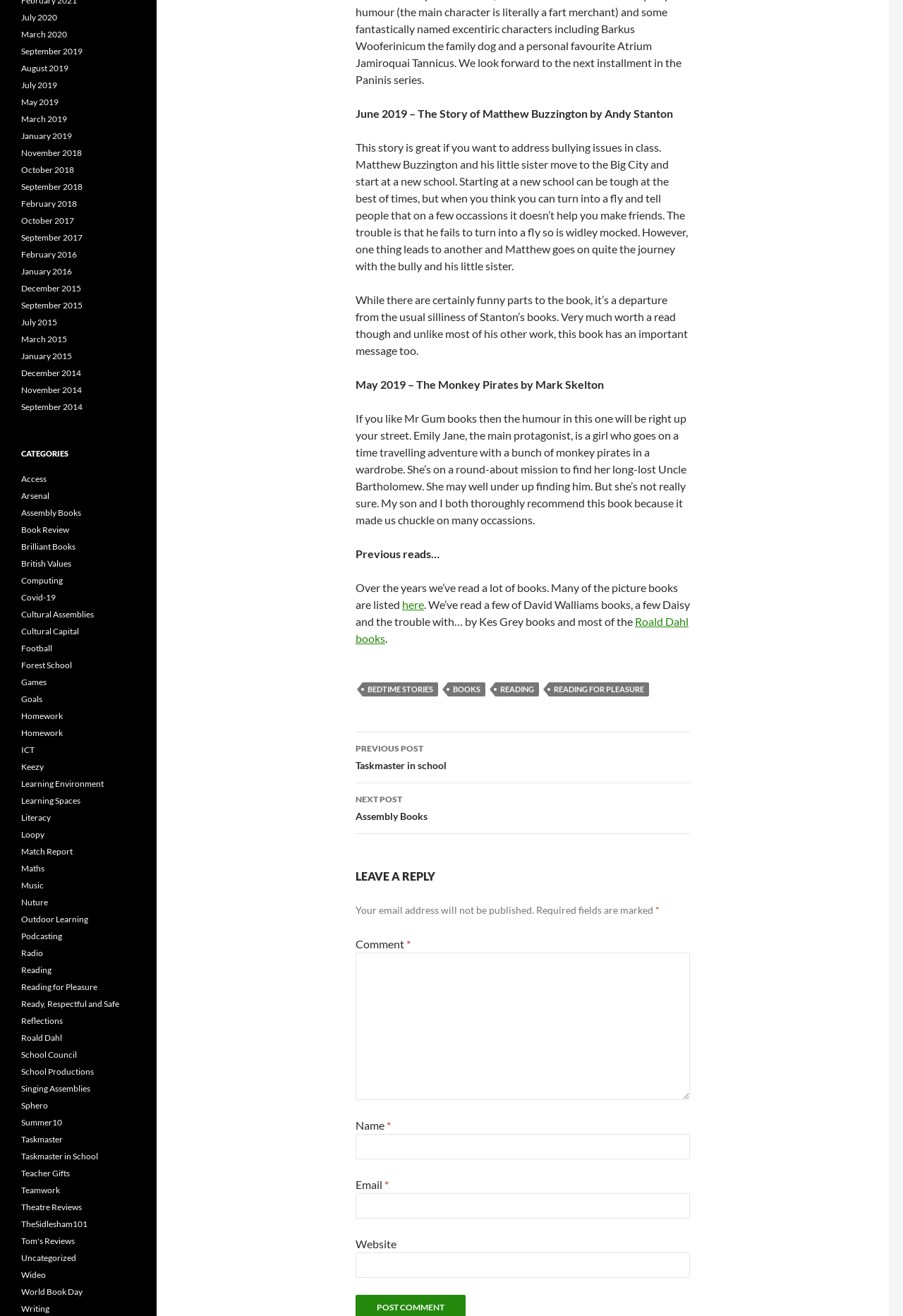What is the purpose of the textbox with the label 'Comment'?
Please respond to the question with as much detail as possible.

The purpose of the textbox with the label 'Comment' is obtained from the context of the webpage, which appears to be a blog post, and the textbox is part of a form to leave a reply or comment on the post.